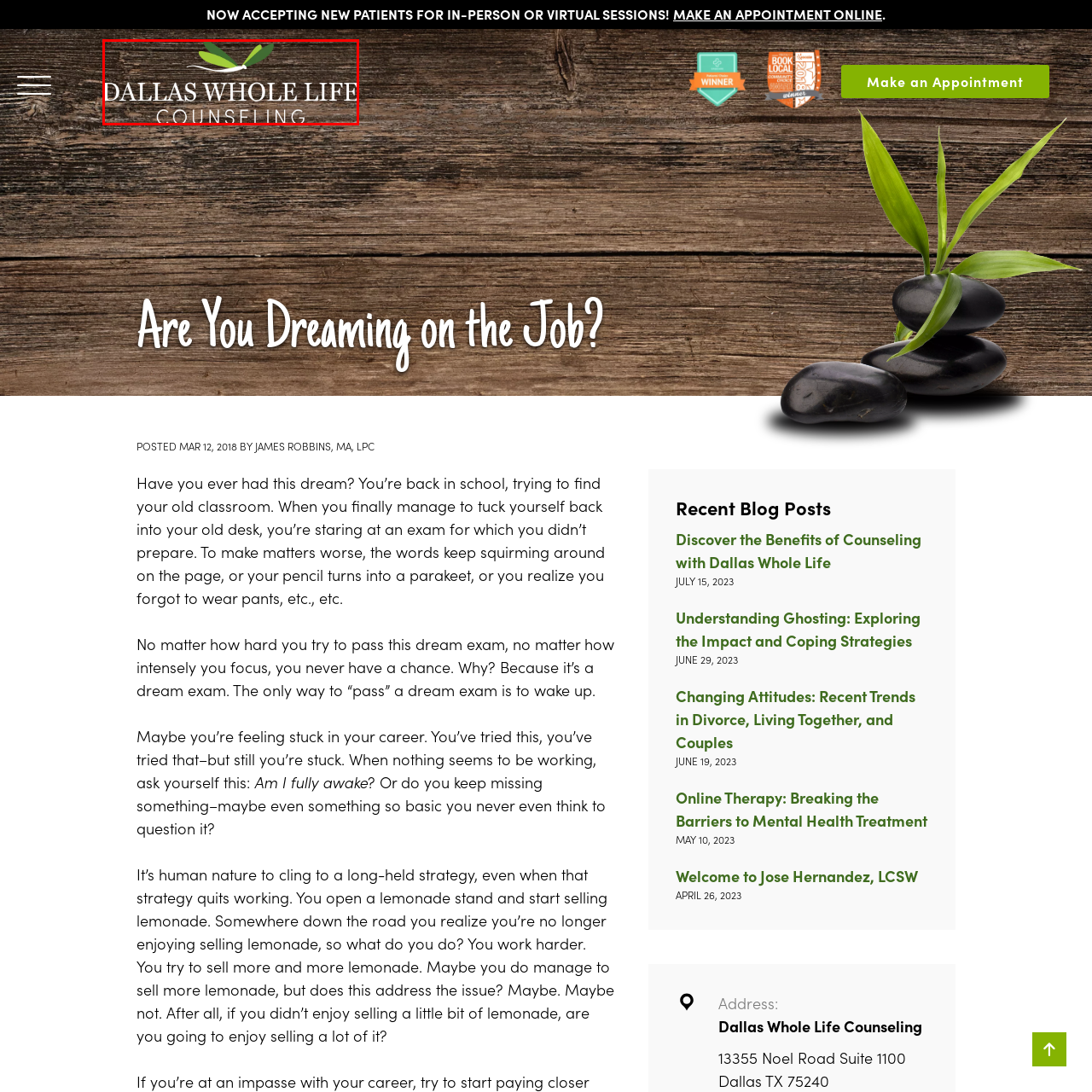What is emphasized in the logo's text?
Observe the part of the image inside the red bounding box and answer the question concisely with one word or a short phrase.

Dallas and Counseling